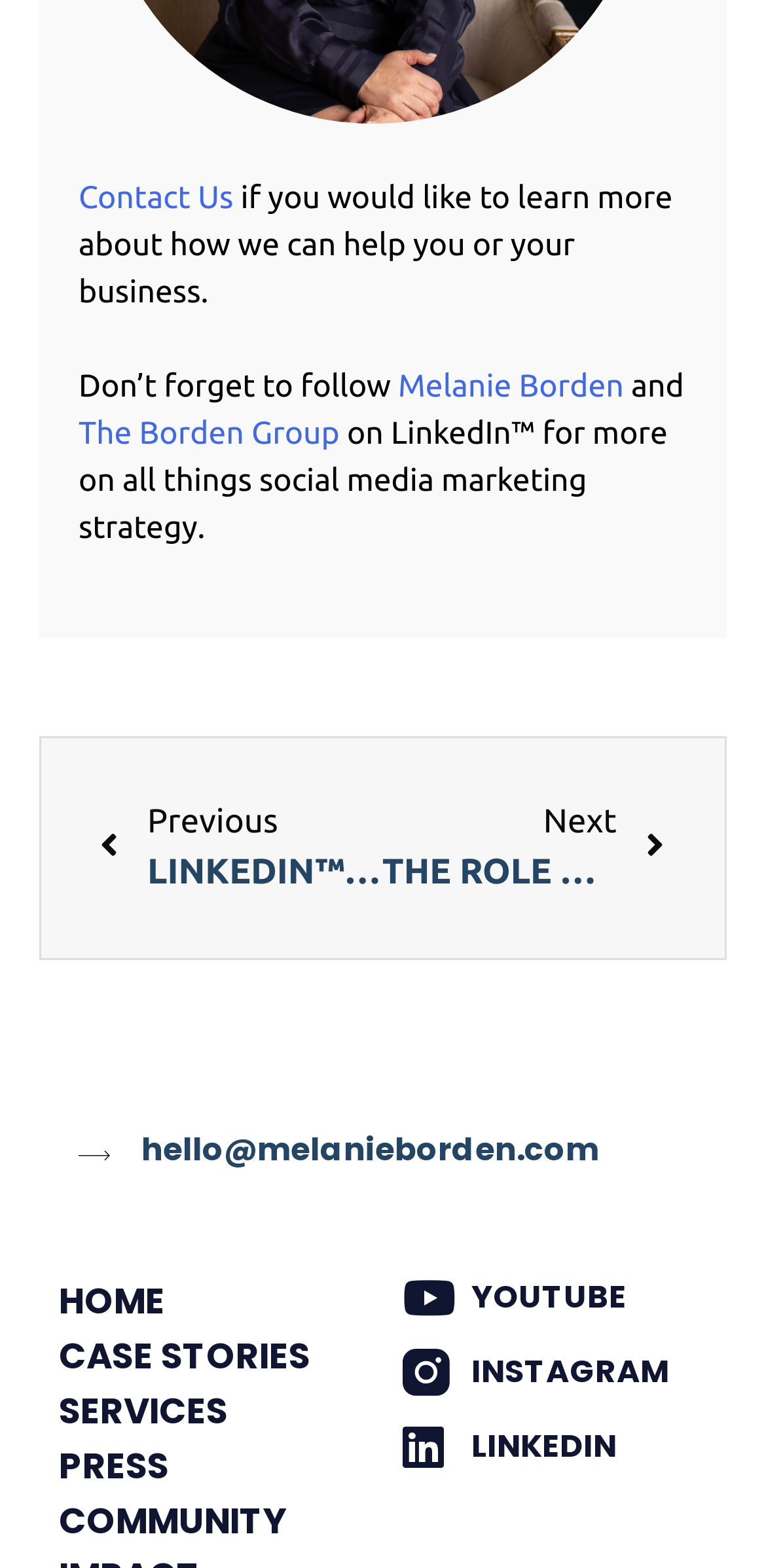What is the name of the group mentioned?
Please respond to the question with a detailed and well-explained answer.

I found the name of the group by looking at the link element with the text 'The Borden Group' which is located in the middle of the page.